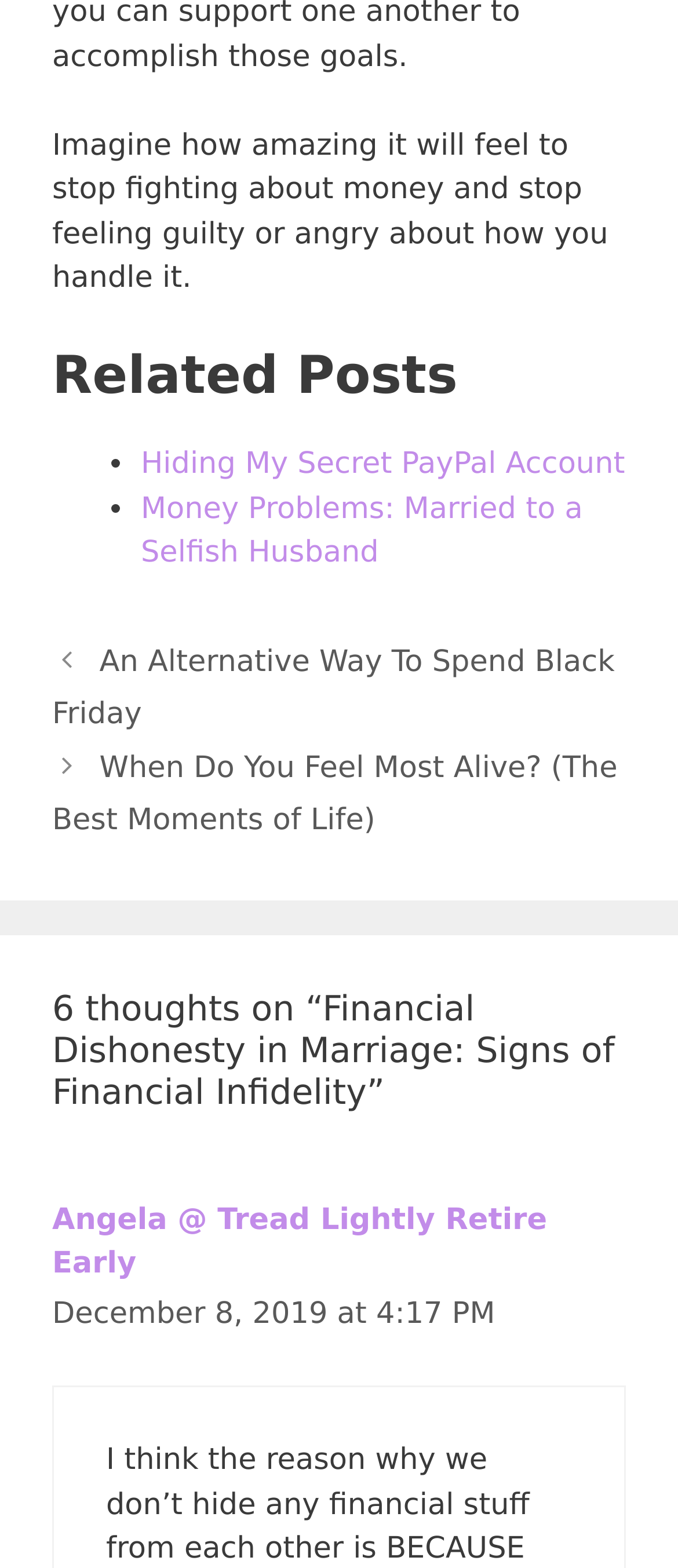What is the name of the commenter?
From the details in the image, provide a complete and detailed answer to the question.

The name of the commenter can be determined by looking at the link 'Angela @ Tread Lightly Retire Early' which suggests that the commenter's name is Angela.